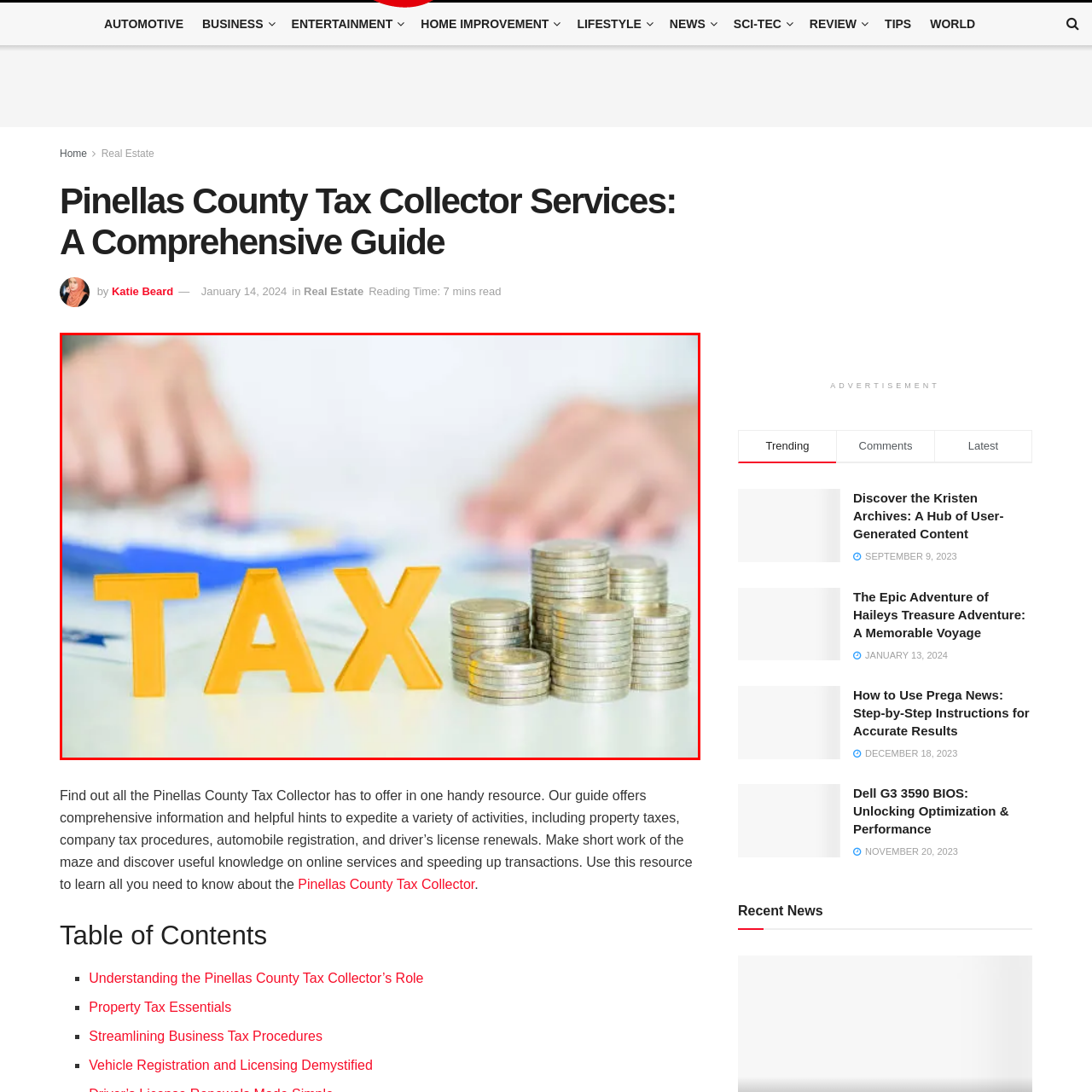Please look at the image within the red bounding box and provide a detailed answer to the following question based on the visual information: What is the background of the image?

The caption describes the background of the image as blurred, suggesting a lack of focus, and it resembles financial paperwork or forms, which is a common aspect of tax preparation and administrative tasks.